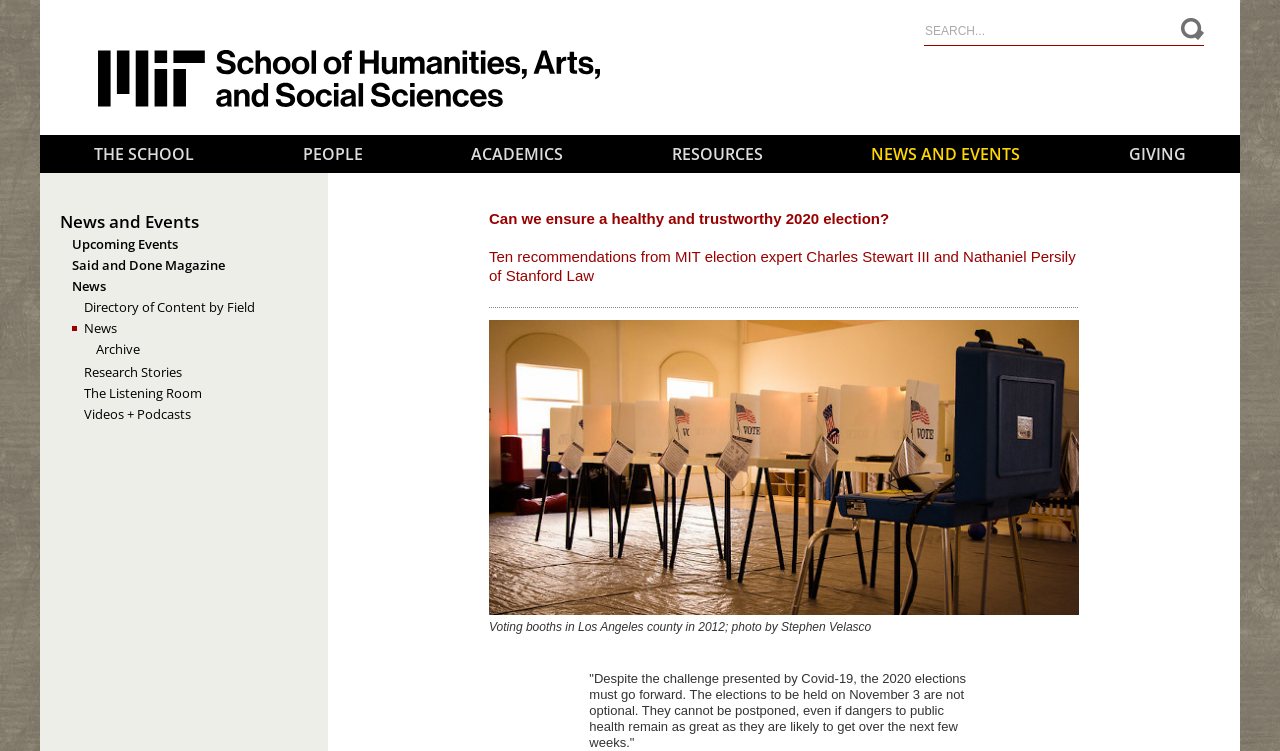Provide your answer to the question using just one word or phrase: What is the location of the voting booths in the photo?

Los Angeles county